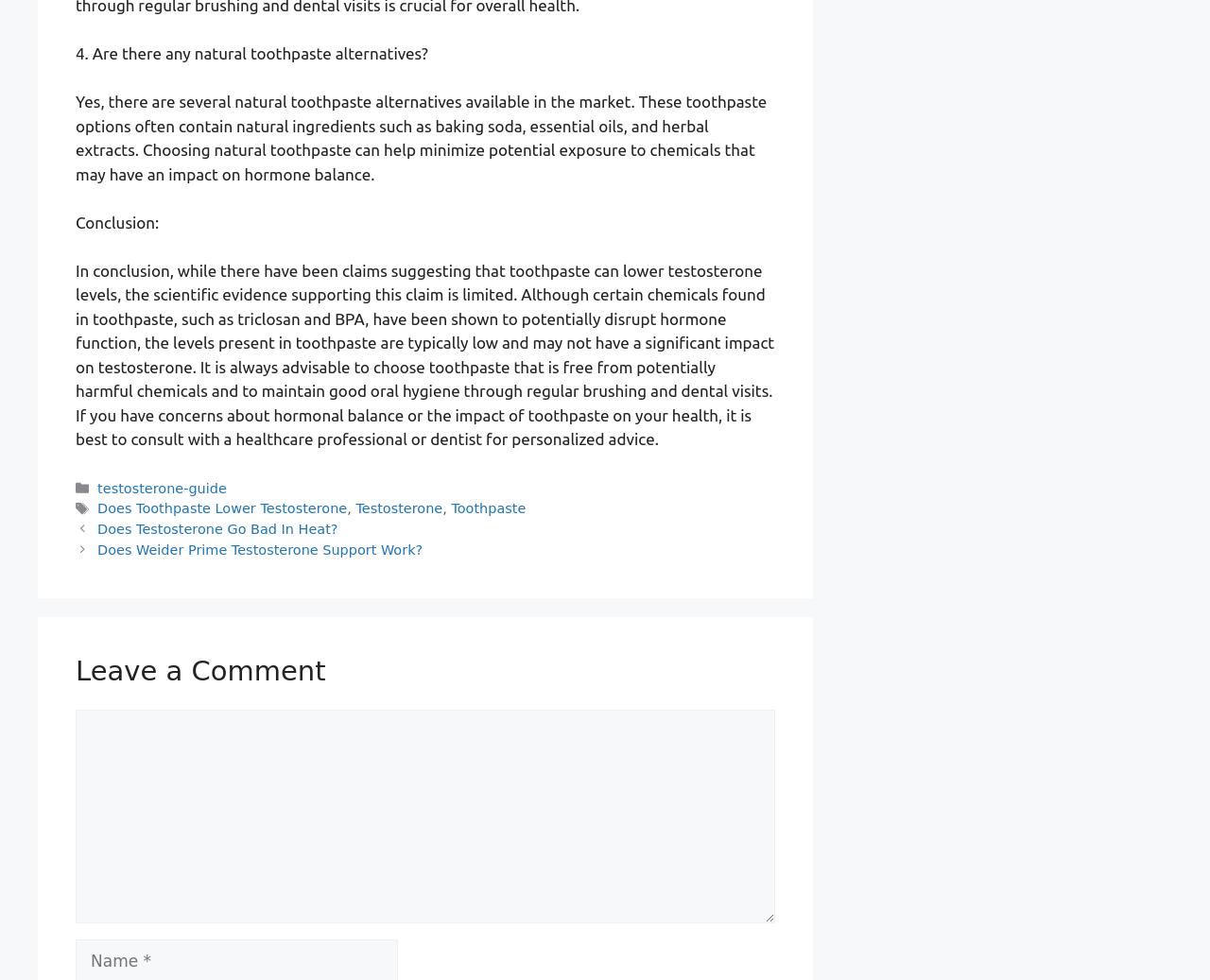How many links are in the footer section?
Provide an in-depth and detailed answer to the question.

The footer section contains 5 links, including 'testosterone-guide', 'Does Toothpaste Lower Testosterone', 'Testosterone', 'Toothpaste', and 'Posts'.